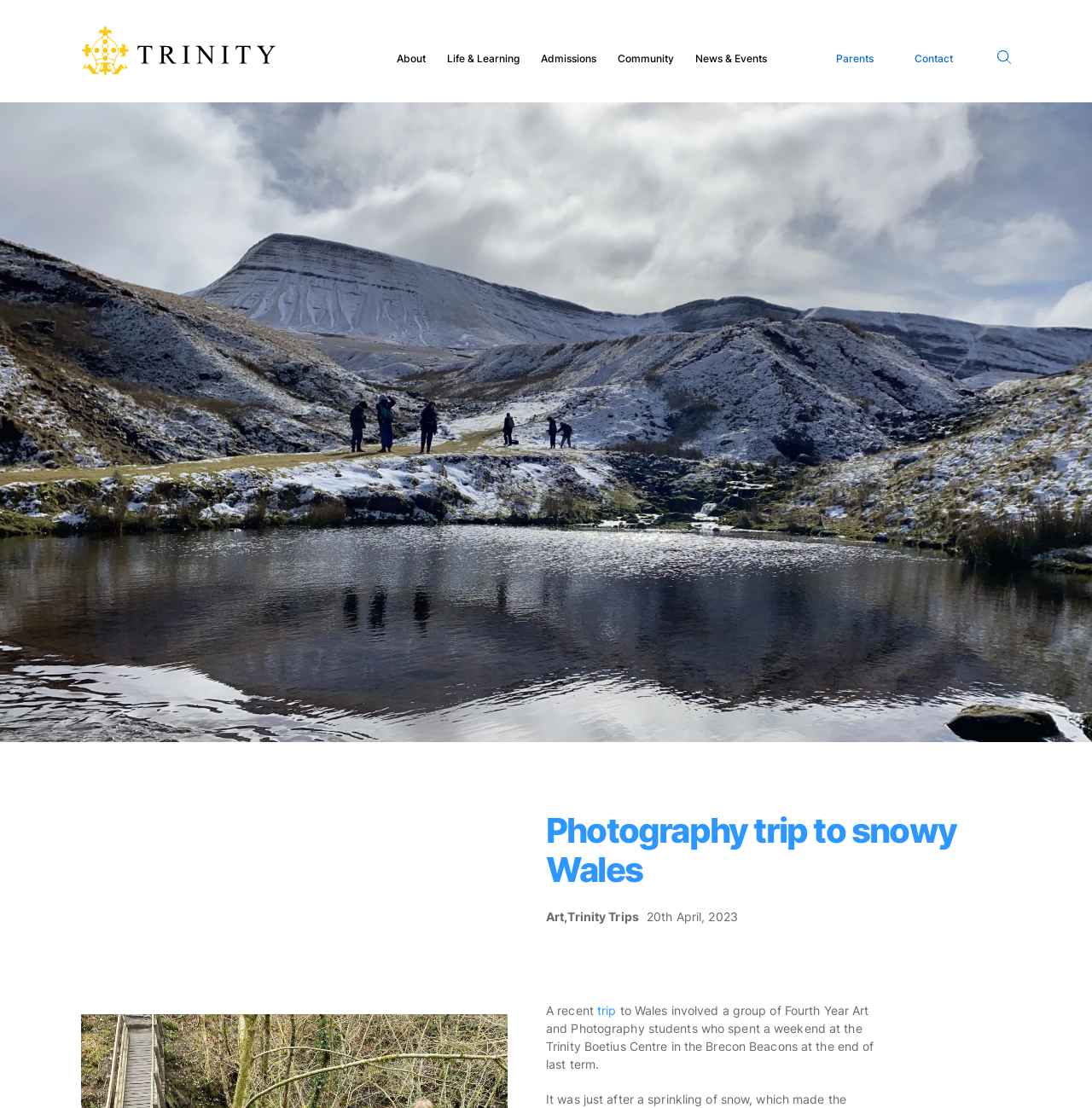Identify the bounding box coordinates of the region that needs to be clicked to carry out this instruction: "Read the 'Latest News'". Provide these coordinates as four float numbers ranging from 0 to 1, i.e., [left, top, right, bottom].

[0.637, 0.083, 0.687, 0.091]